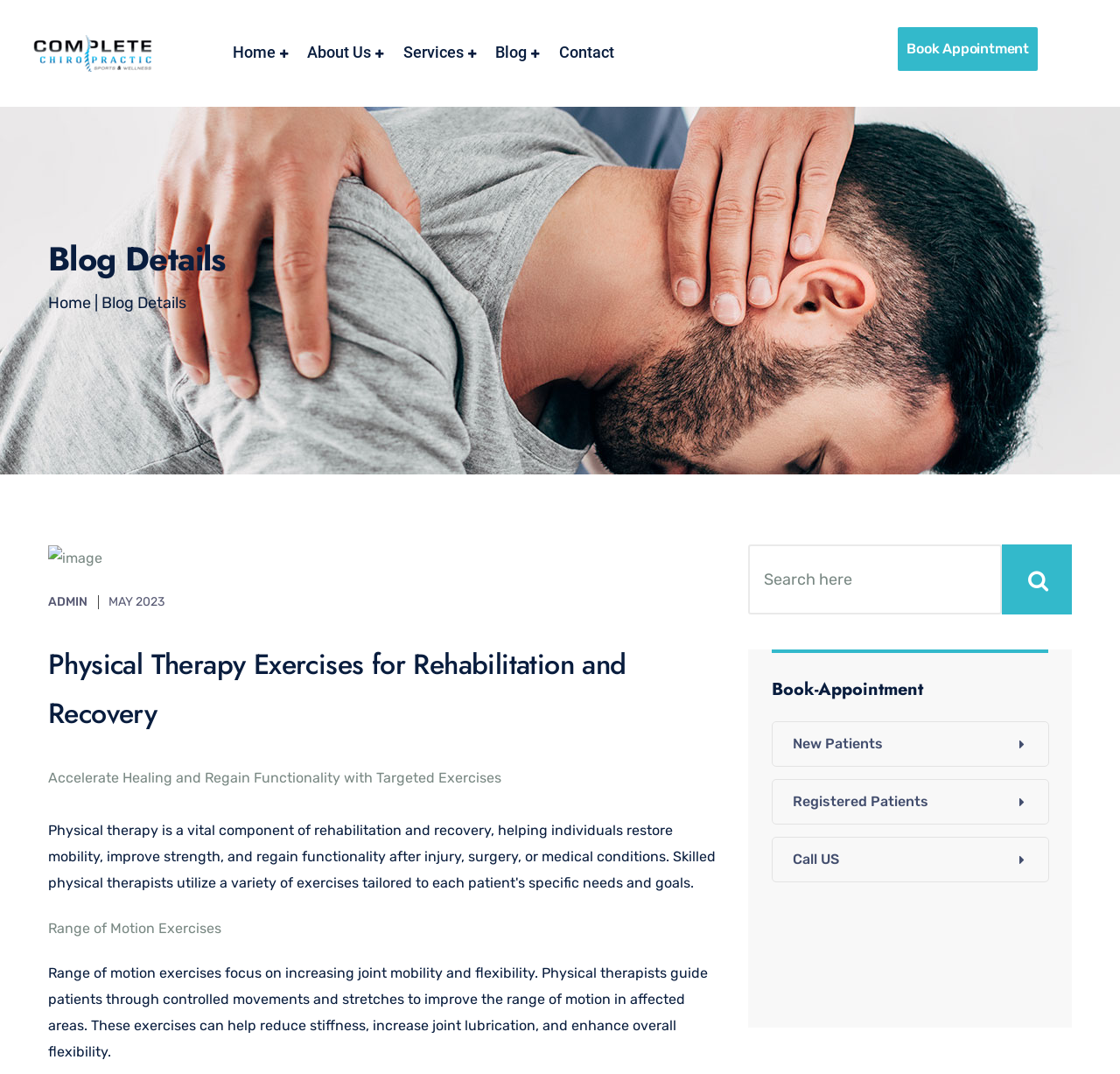Identify and provide the main heading of the webpage.

Physical Therapy Exercises for Rehabilitation and Recovery